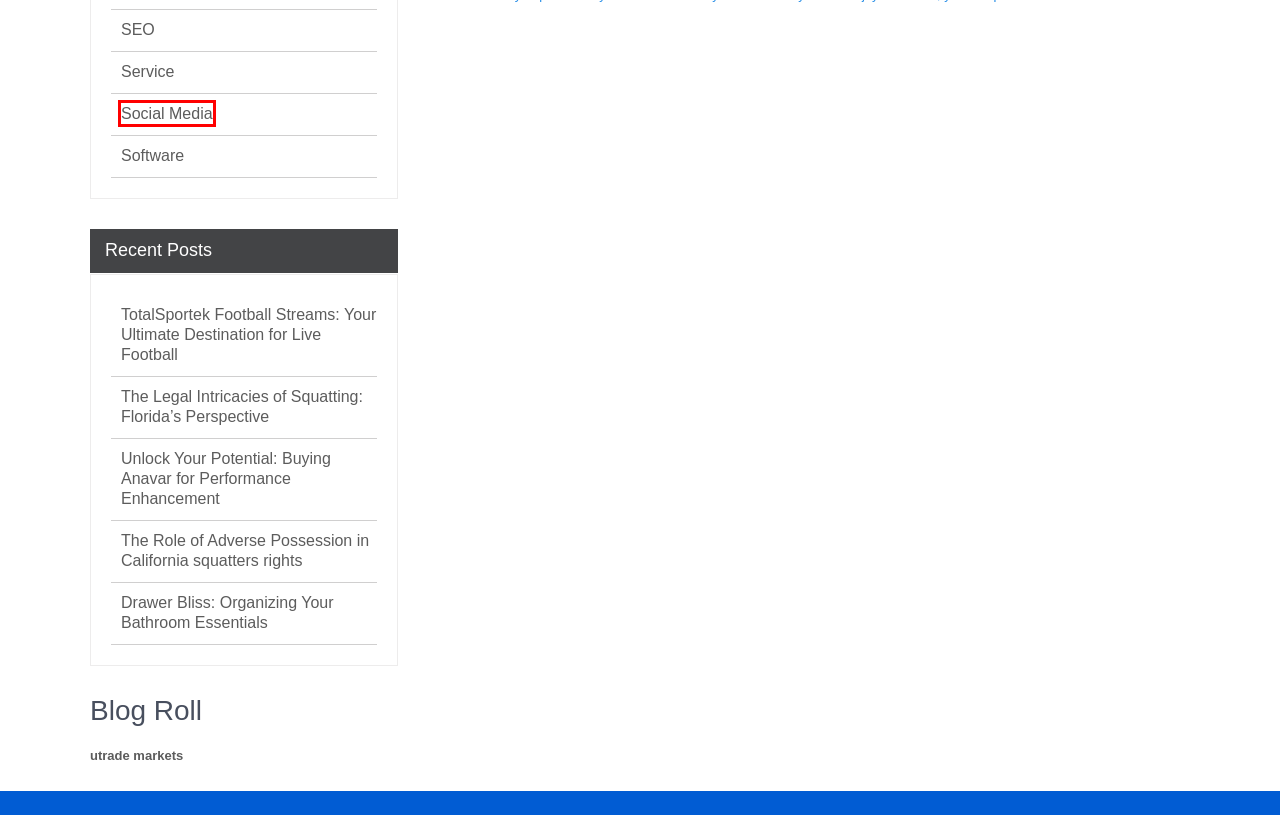You have a screenshot of a webpage where a red bounding box highlights a specific UI element. Identify the description that best matches the resulting webpage after the highlighted element is clicked. The choices are:
A. The Role of Adverse Possession in California squatters rights – The Jungle
B. SEO – The Jungle
C. Service – The Jungle
D. Finance – The Jungle
E. Unlock Your Potential: Buying Anavar for Performance Enhancement – The Jungle
F. Software – The Jungle
G. TotalSportek Football Streams: Your Ultimate Destination for Live Football – The Jungle
H. Social Media – The Jungle

H